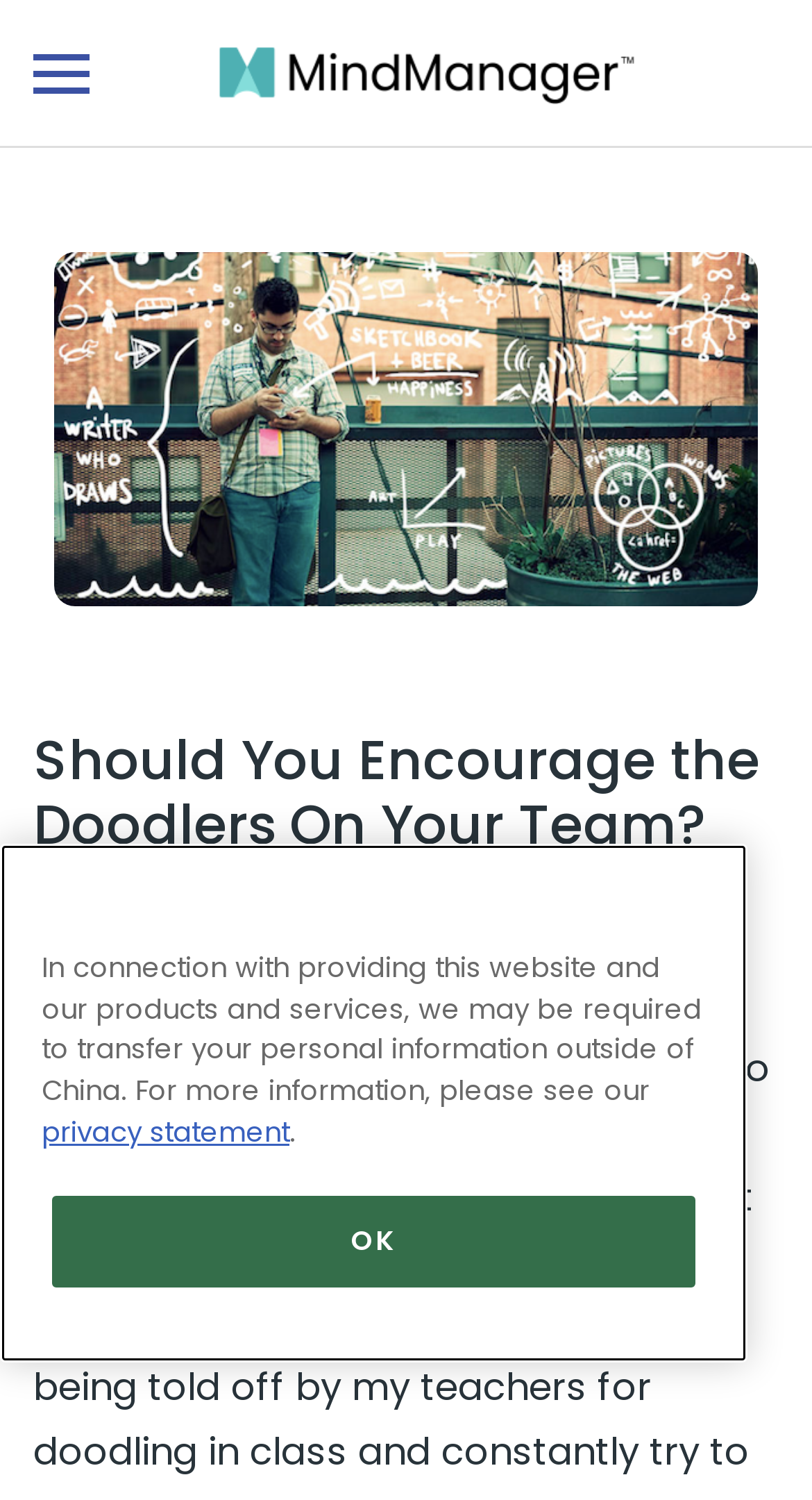Given the element description Impact Lab, predict the bounding box coordinates for the UI element in the webpage screenshot. The format should be (top-left x, top-left y, bottom-right x, bottom-right y), and the values should be between 0 and 1.

None